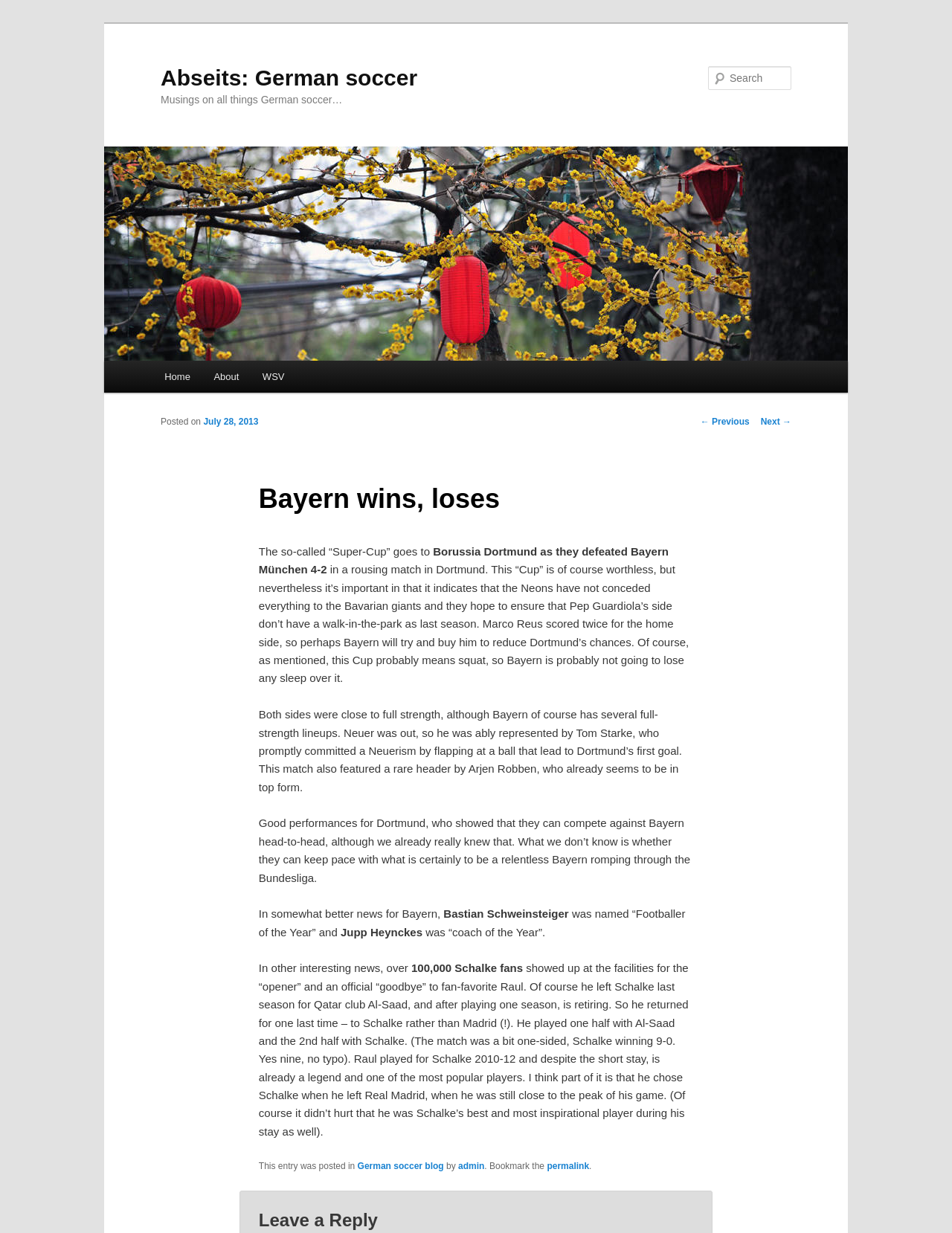Please mark the bounding box coordinates of the area that should be clicked to carry out the instruction: "Read the previous post".

[0.736, 0.338, 0.787, 0.346]